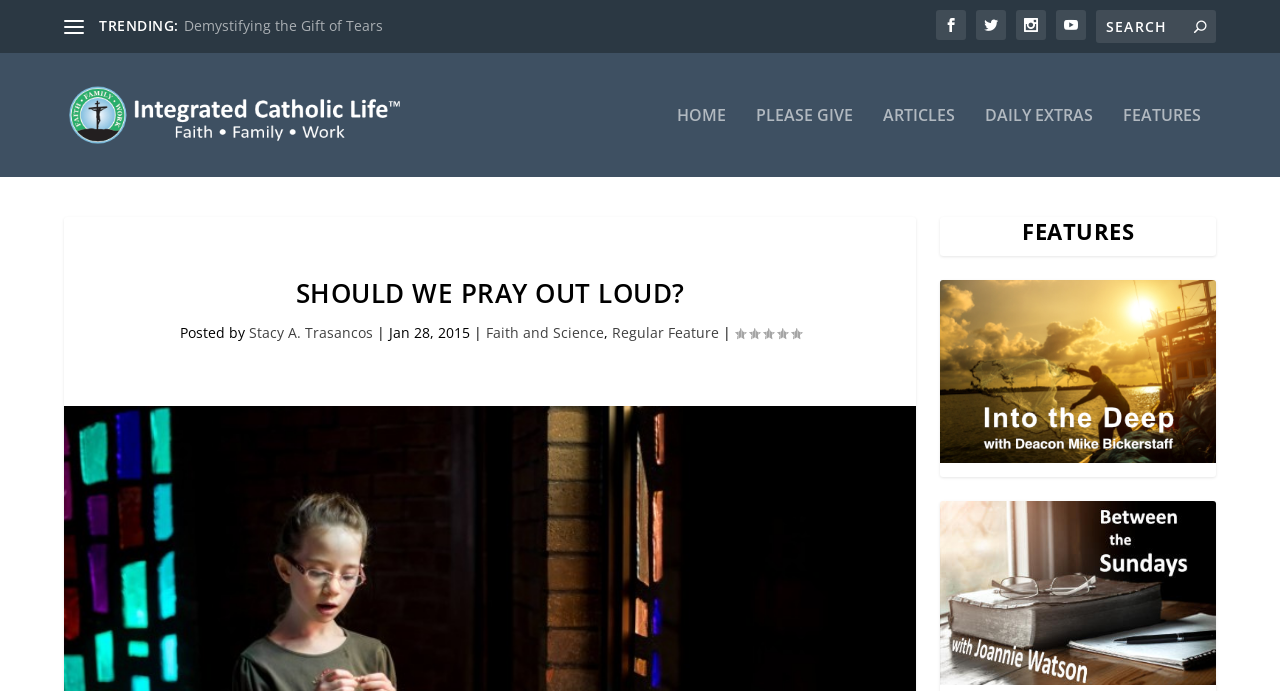Give a one-word or short-phrase answer to the following question: 
What is the rating of the article?

0.00